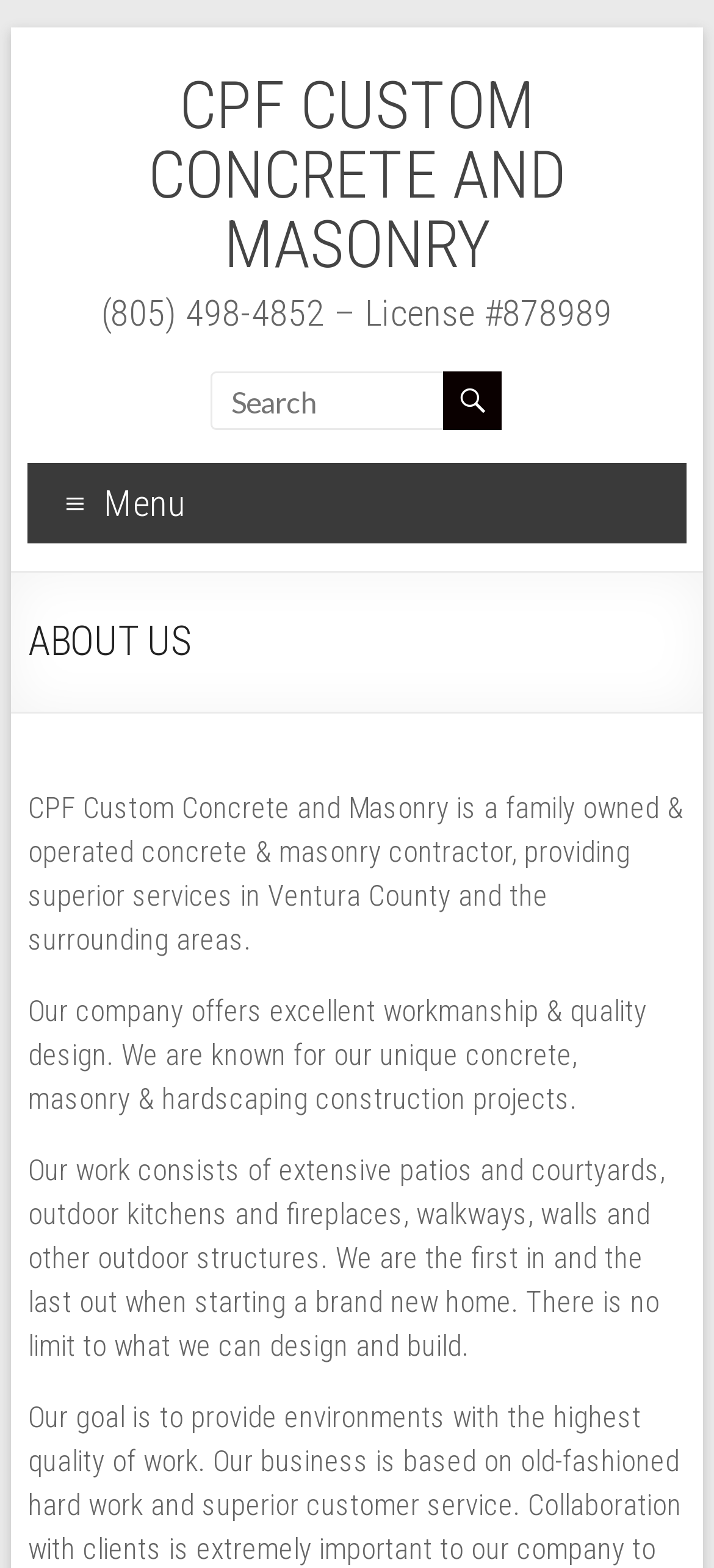Please provide a comprehensive response to the question based on the details in the image: What is CPF Custom Concrete and Masonry known for?

According to the static text 'Our company offers excellent workmanship & quality design. We are known for our unique concrete, masonry & hardscaping construction projects.', CPF Custom Concrete and Masonry is known for its unique concrete, masonry, and hardscaping construction projects.